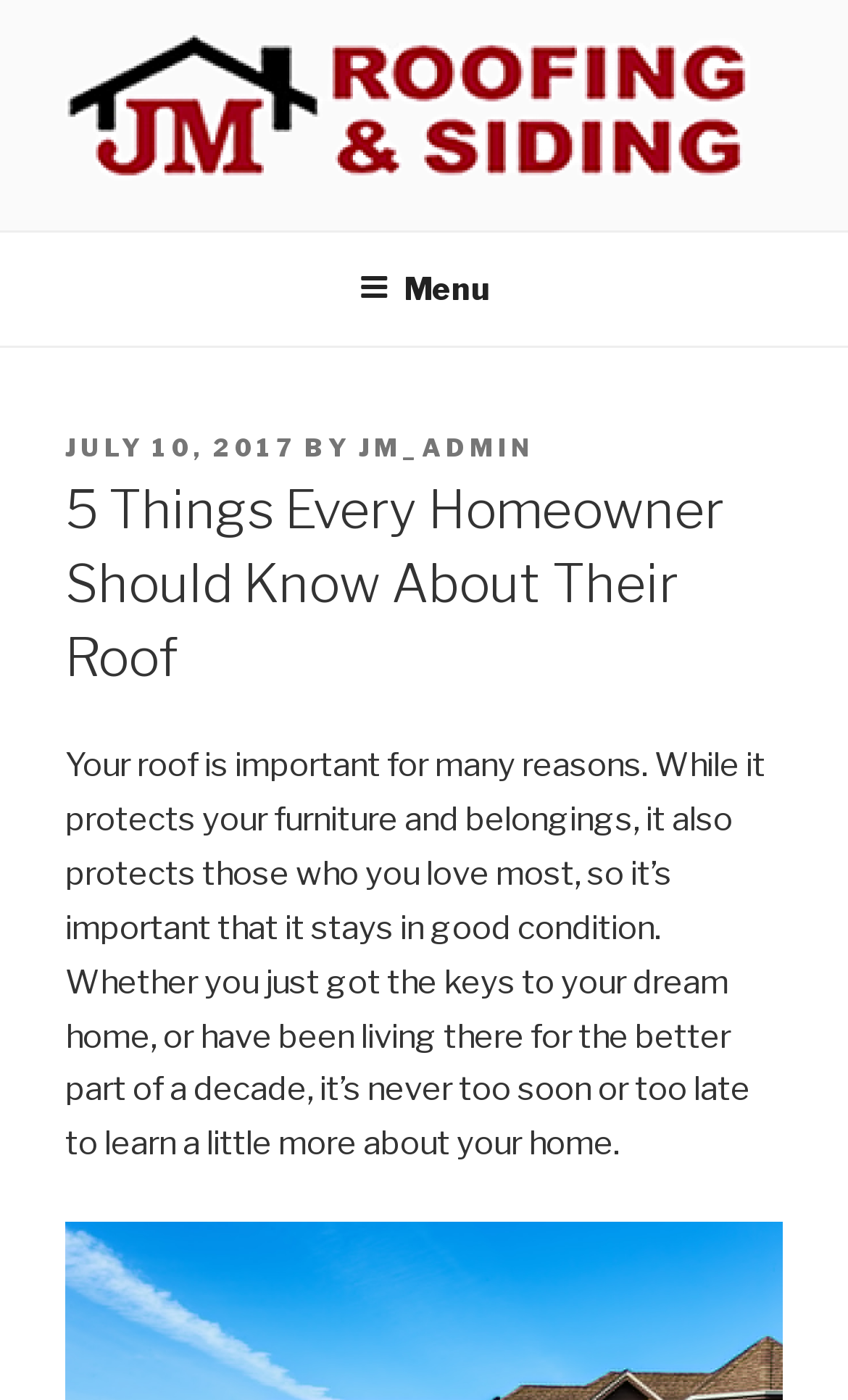Analyze the image and give a detailed response to the question:
Who is the author of the article?

The author of the article can be found in the header section of the webpage, where it is written as 'BY JM_ADMIN'. This suggests that the article was written by a user with the username 'JM_ADMIN'.